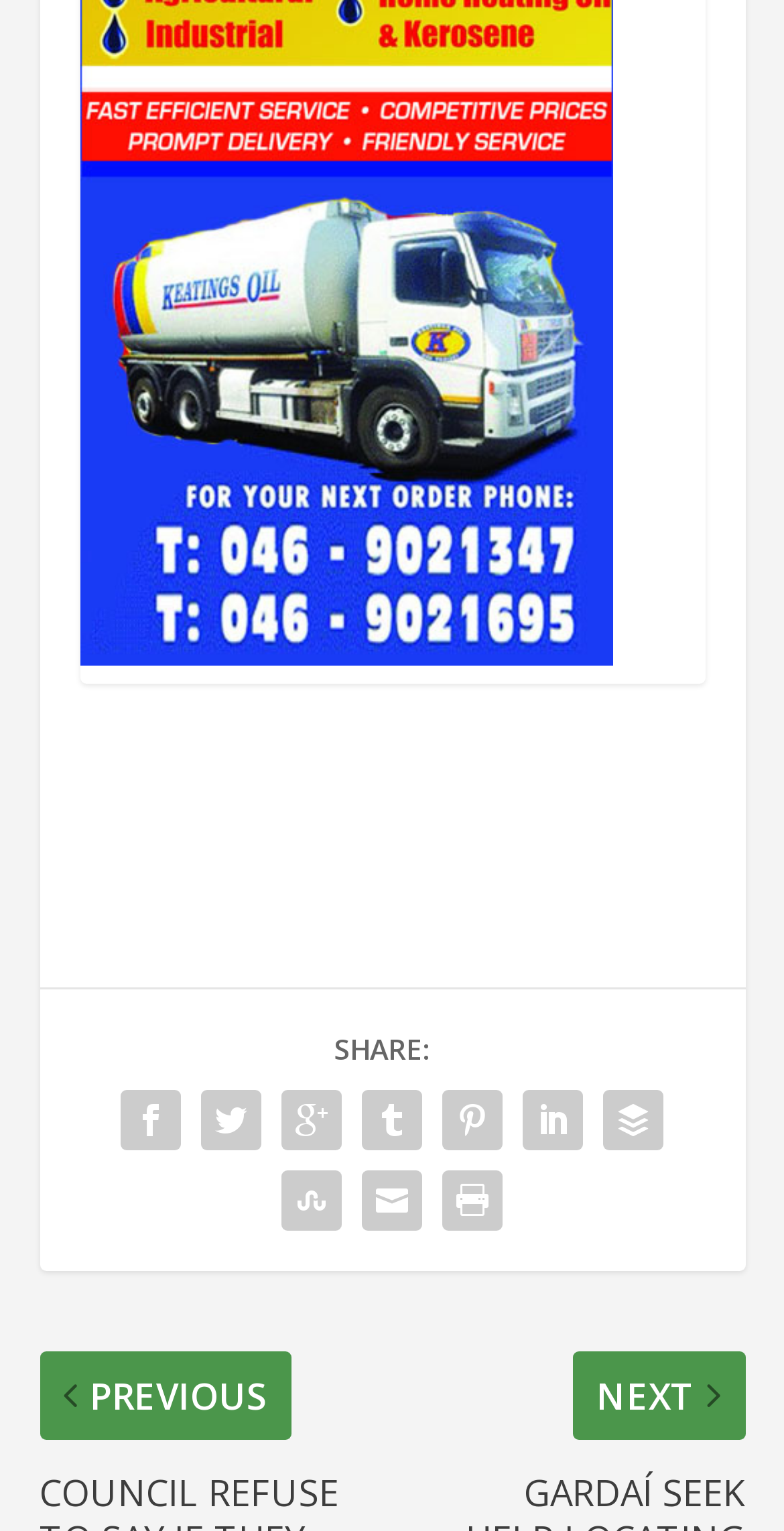Determine the bounding box coordinates for the area that needs to be clicked to fulfill this task: "Click the second social media icon". The coordinates must be given as four float numbers between 0 and 1, i.e., [left, top, right, bottom].

[0.244, 0.705, 0.346, 0.757]